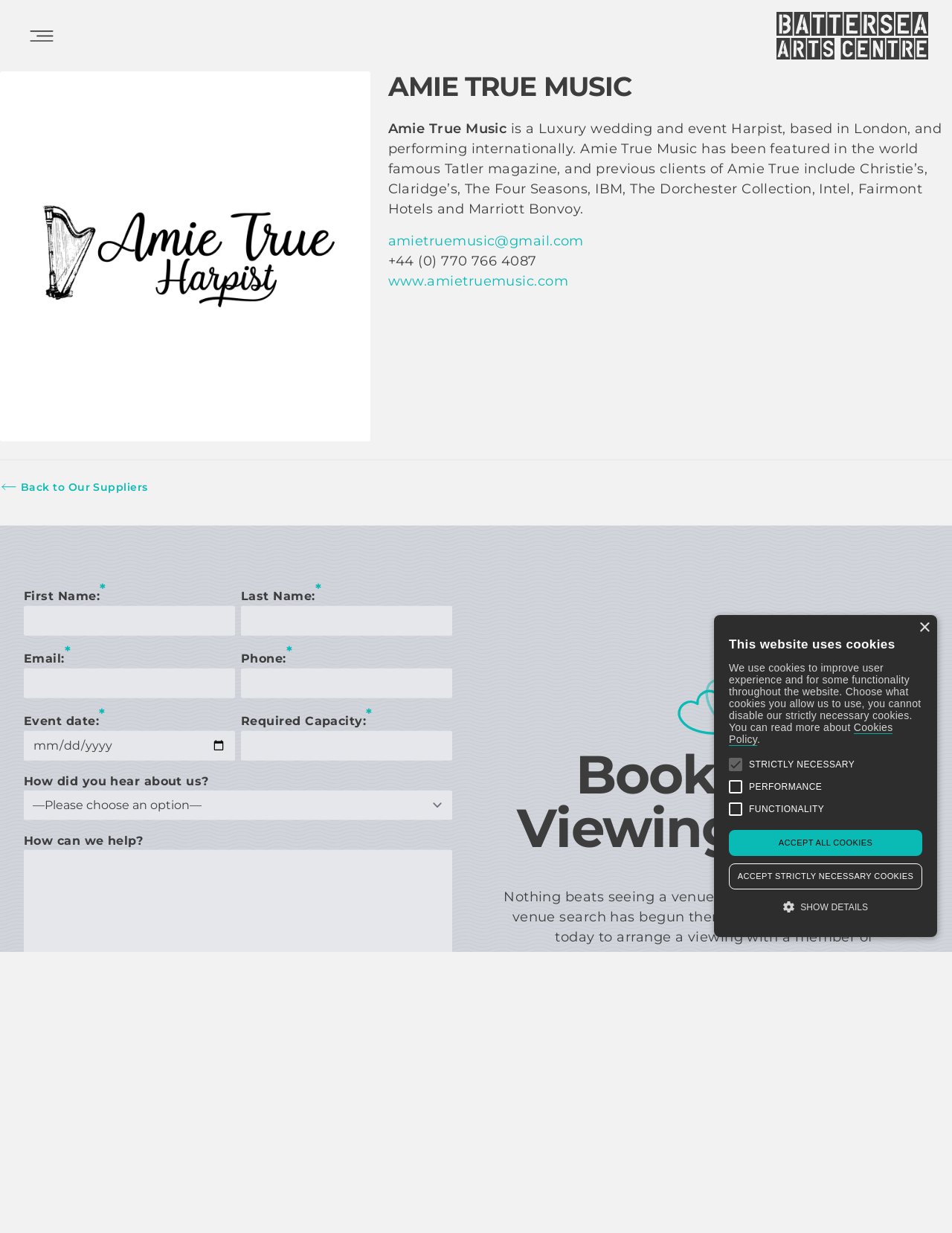Summarize the webpage in an elaborate manner.

The webpage is about Amie True Music, a luxury wedding and event harpist based in London, performing internationally. At the top left corner, there is a button to open a mobile menu, accompanied by a small image and the text "MENU". On the top right corner, there is a link with an image, and below it, the logo of Amie True Harpist and the heading "AMIE TRUE MUSIC". 

Below the logo, there is a brief introduction to Amie True Music, mentioning that she has been featured in Tatler magazine and has worked with prestigious clients. The introduction is followed by contact information, including an email address, phone number, and website link.

A horizontal separator divides the top section from the rest of the page. Below the separator, there is a link to go back to the suppliers' page, accompanied by a small image. 

The main content of the page is a contact form, which takes up most of the page. The form has fields for first name, last name, email, phone, event date, required capacity, and a message. Each field has a label and some have asterisks indicating they are required. There is also a button to submit the form.

On the right side of the page, there is an image and a heading "Book Your Viewing Today". Below the heading, there is a paragraph of text encouraging visitors to arrange a viewing with the events team. Another paragraph below that asks visitors to complete the form to get in touch. 

At the bottom of the page, there is a link to follow Amie True Music on Instagram, accompanied by a small image. 

A cookie alert is displayed at the bottom of the page, informing visitors that the website uses cookies and allowing them to choose which types of cookies to accept. The alert has buttons to accept all cookies, accept strictly necessary cookies, or show details about the cookies used on the website.